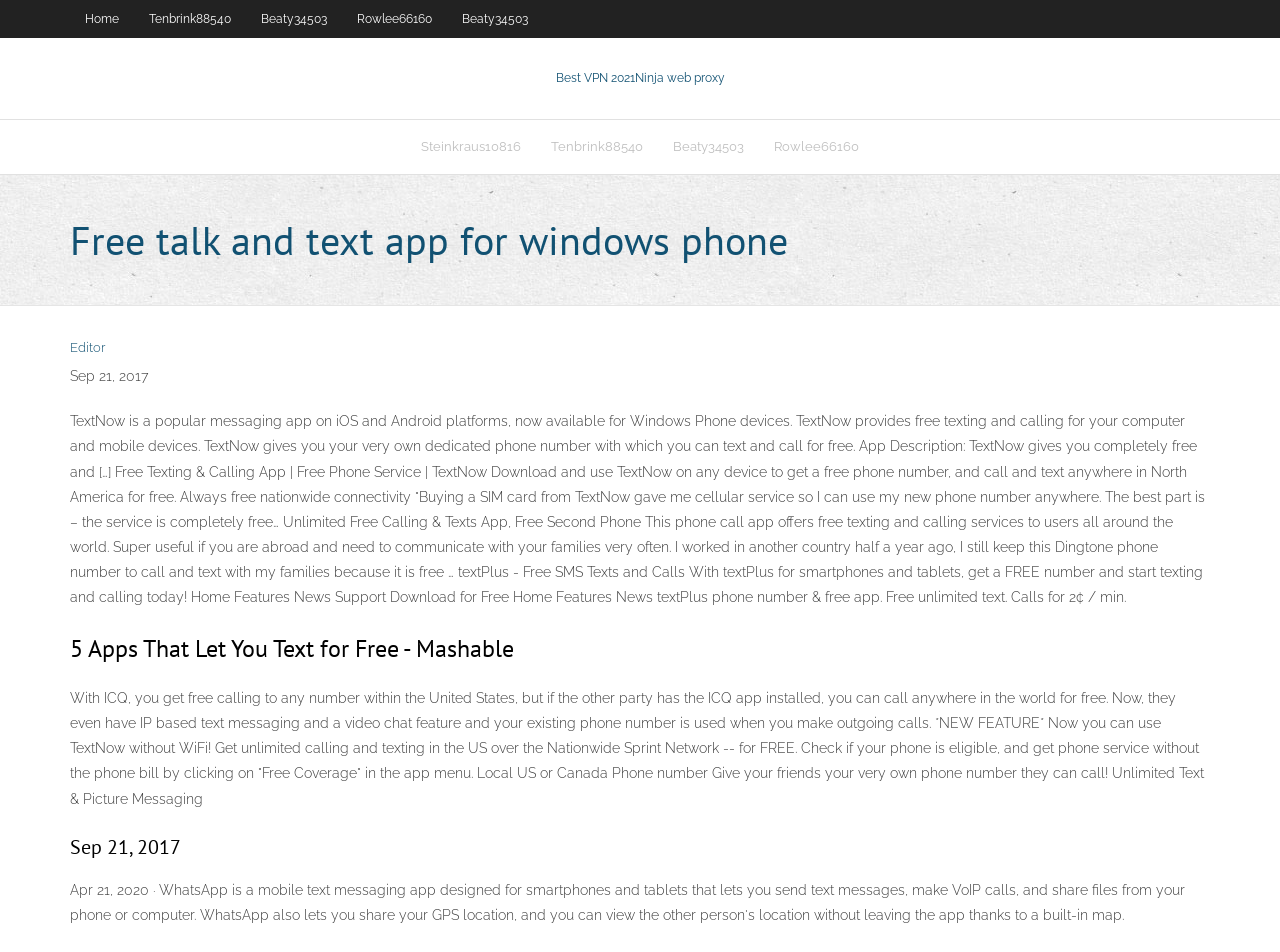Locate the bounding box coordinates of the item that should be clicked to fulfill the instruction: "Click on TextNow is a popular messaging app on iOS and Android platforms, now available for Windows Phone devices".

[0.055, 0.22, 0.945, 0.283]